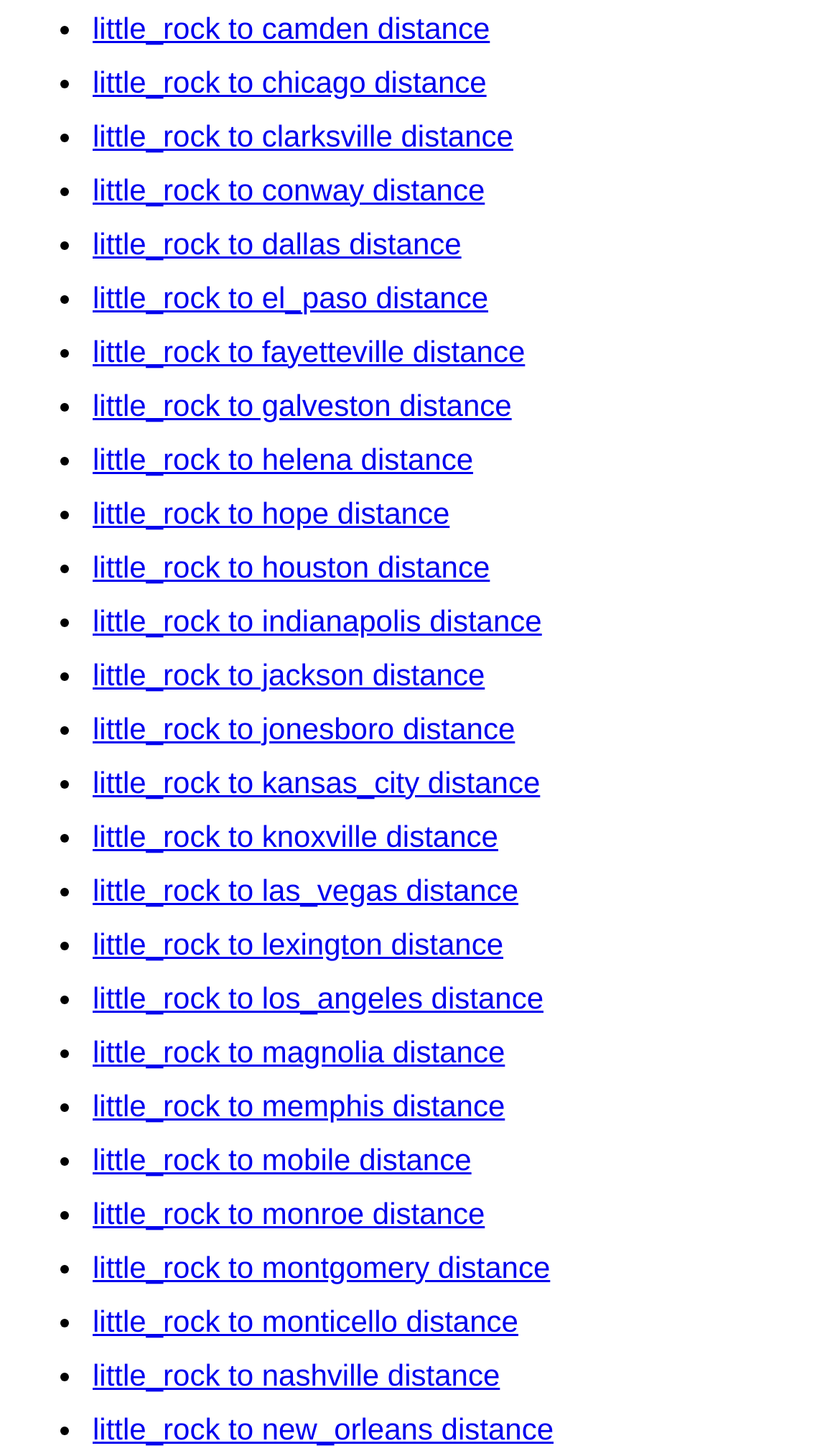Please identify the bounding box coordinates of the element that needs to be clicked to perform the following instruction: "see little rock to nashville distance".

[0.11, 0.932, 0.595, 0.955]